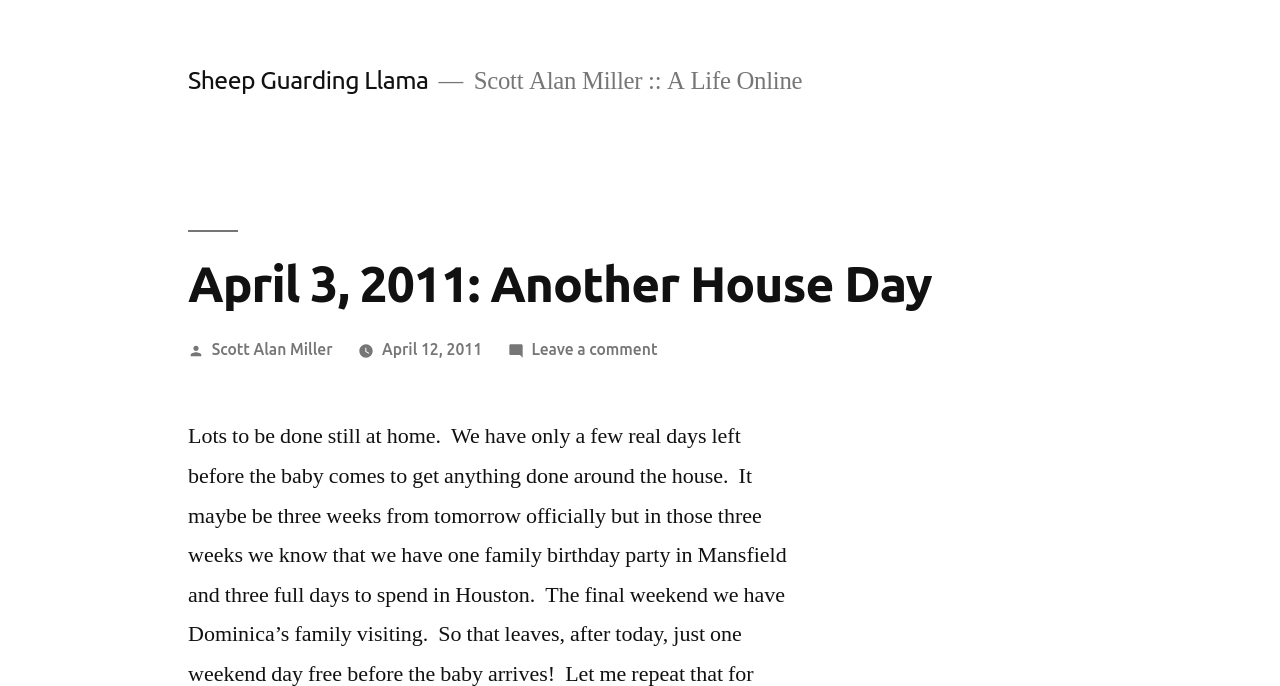Bounding box coordinates should be in the format (top-left x, top-left y, bottom-right x, bottom-right y) and all values should be floating point numbers between 0 and 1. Determine the bounding box coordinate for the UI element described as: April 12, 2011

[0.298, 0.496, 0.377, 0.522]